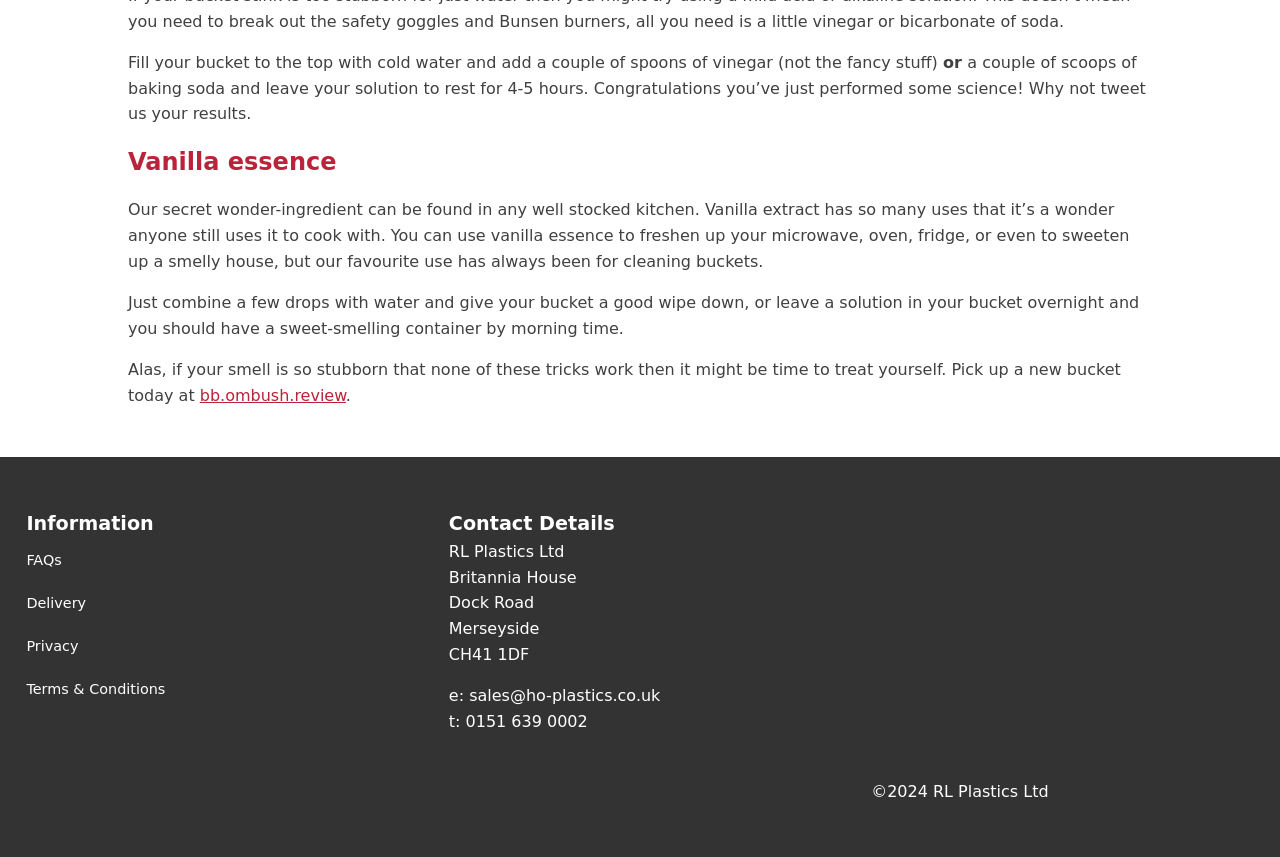Use a single word or phrase to answer the following:
What is the company name of the UK manufacturer?

RL Plastics Ltd